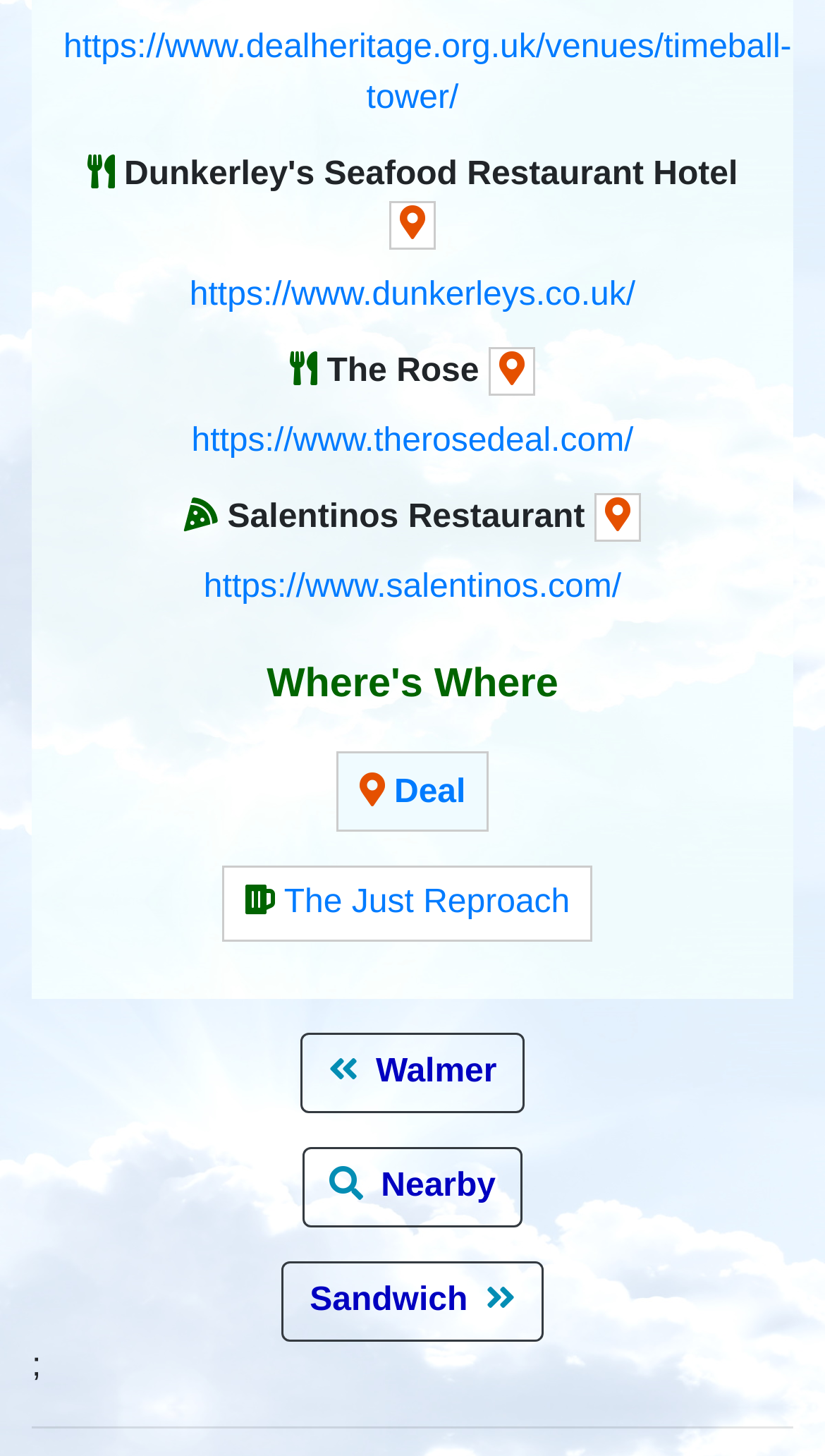Find the bounding box coordinates of the element I should click to carry out the following instruction: "Explore The Rose".

[0.232, 0.291, 0.768, 0.316]